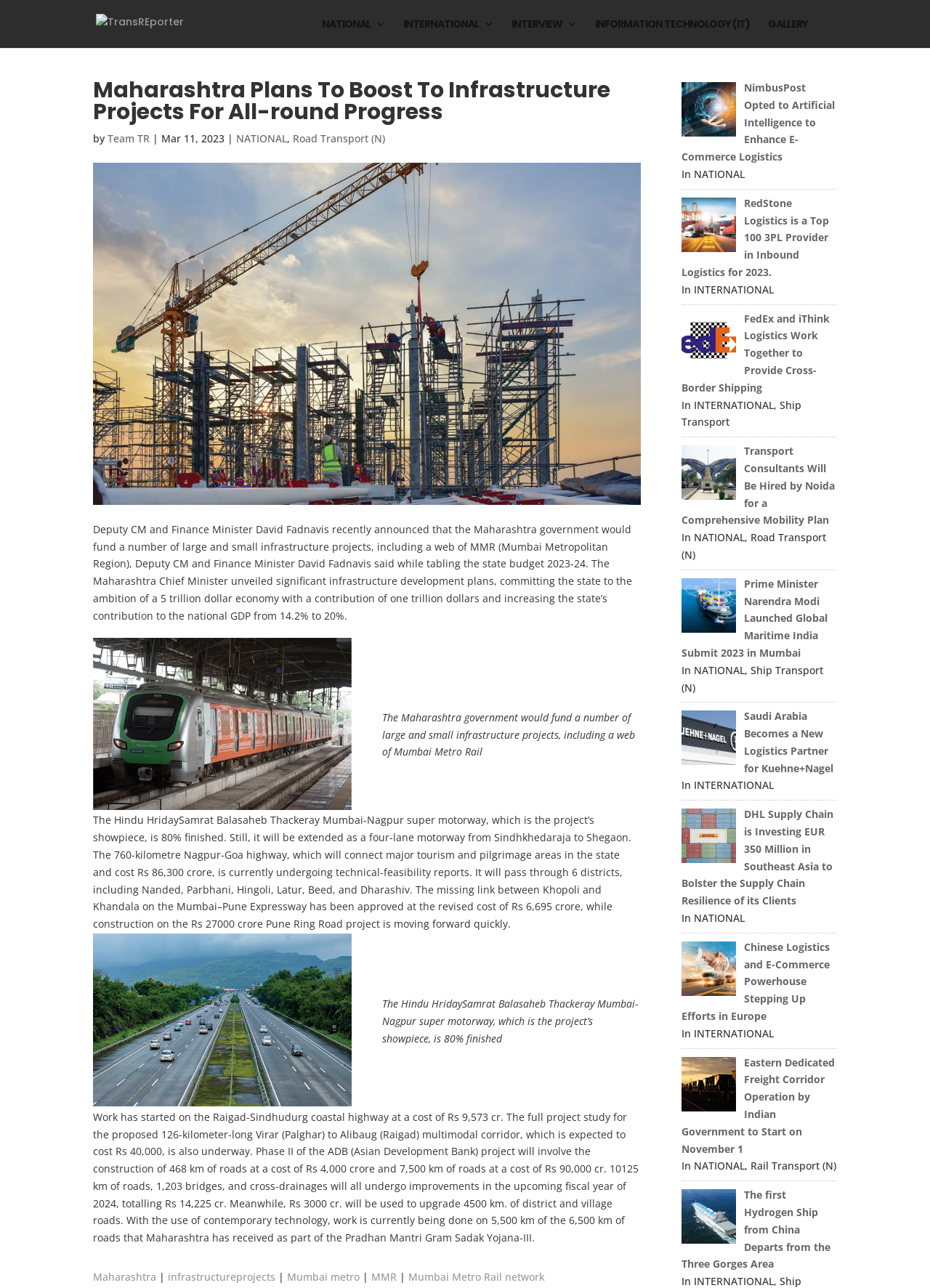What is the name of the coastal highway project mentioned in the article?
Refer to the screenshot and respond with a concise word or phrase.

Raigad-Sindhudurg coastal highway